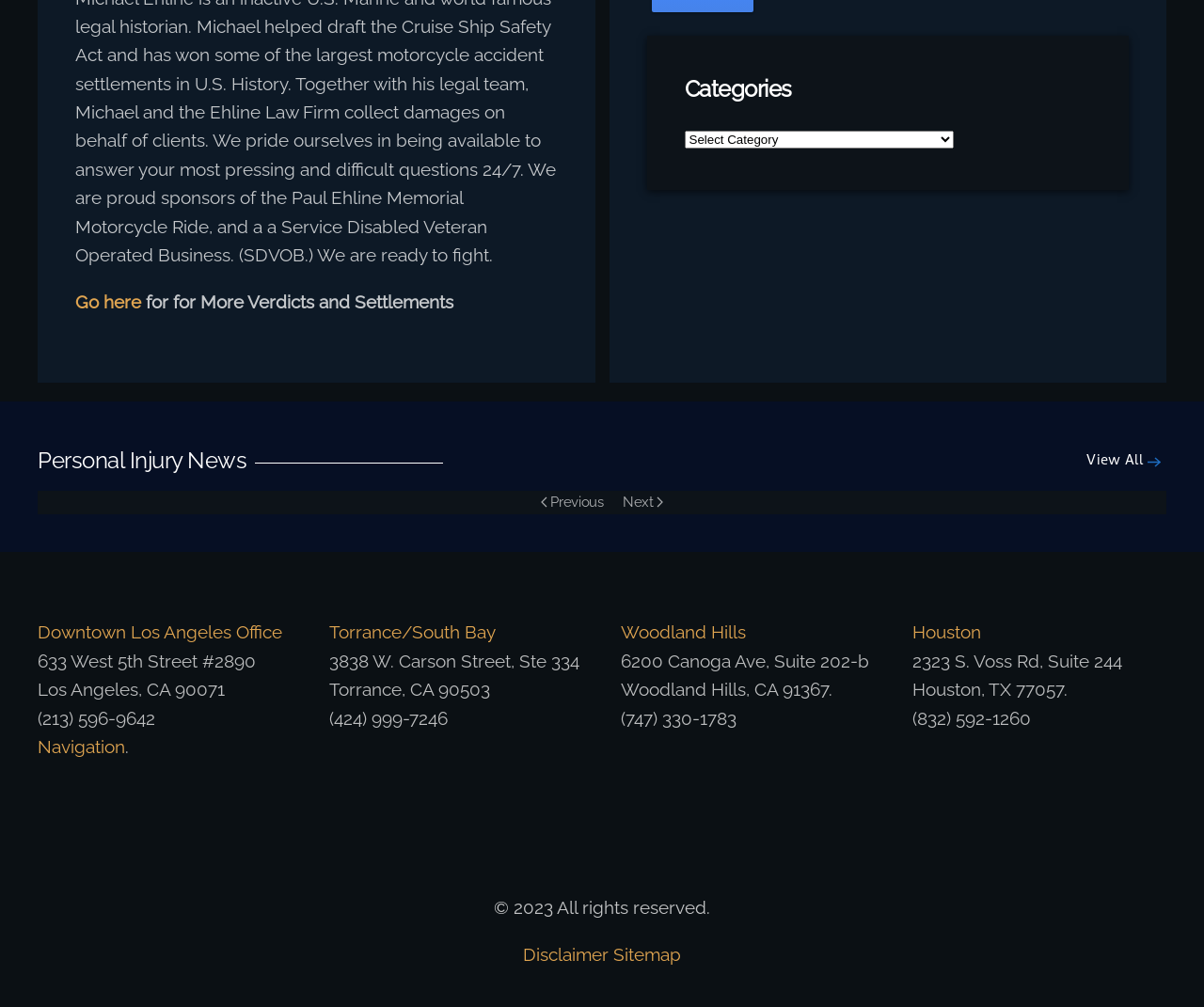Identify the bounding box of the HTML element described as: "Documenti".

None